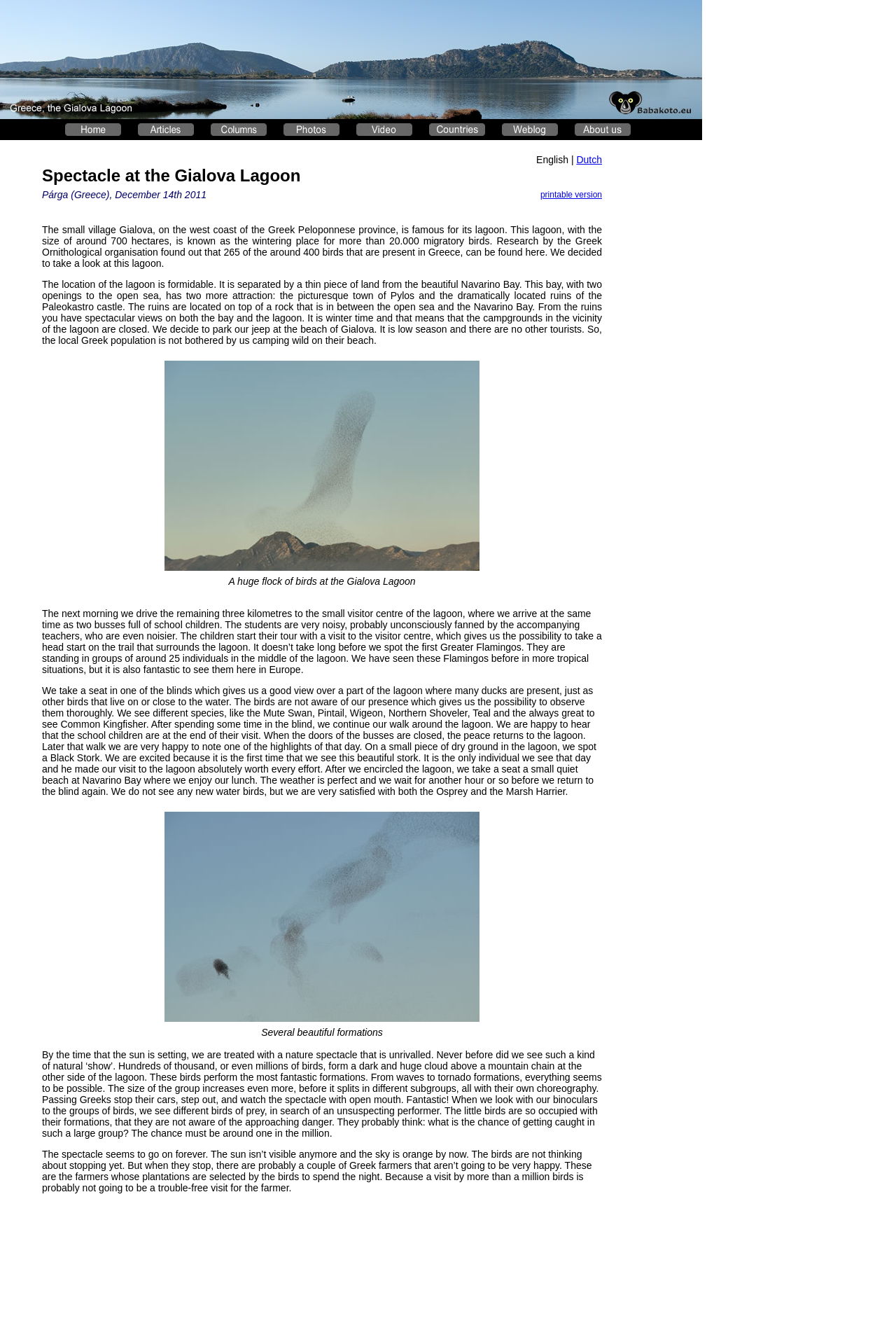Determine the bounding box coordinates of the area to click in order to meet this instruction: "Go to Photos section".

[0.316, 0.093, 0.379, 0.103]